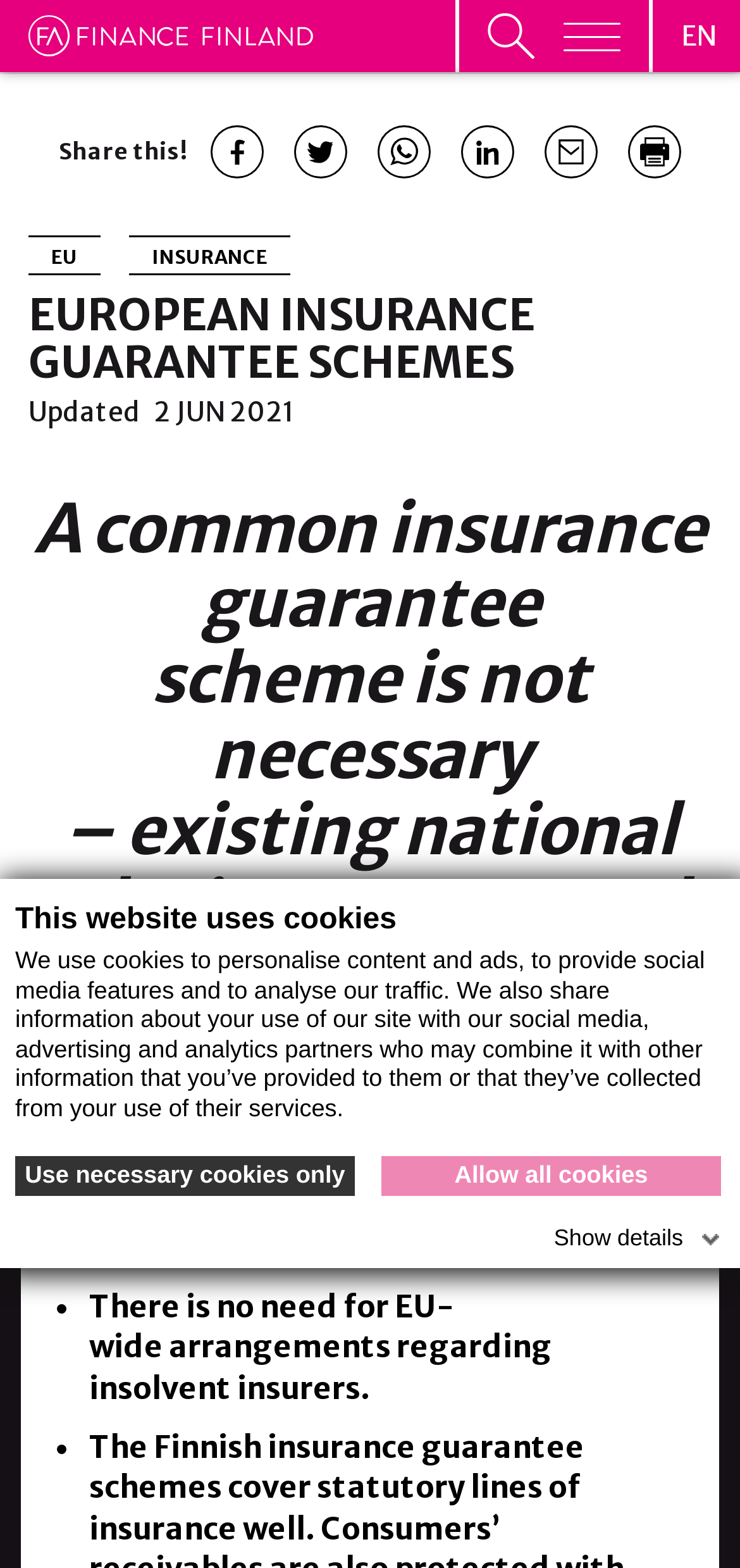Locate the bounding box coordinates of the clickable part needed for the task: "Open primary menu".

[0.621, 0.0, 0.877, 0.046]